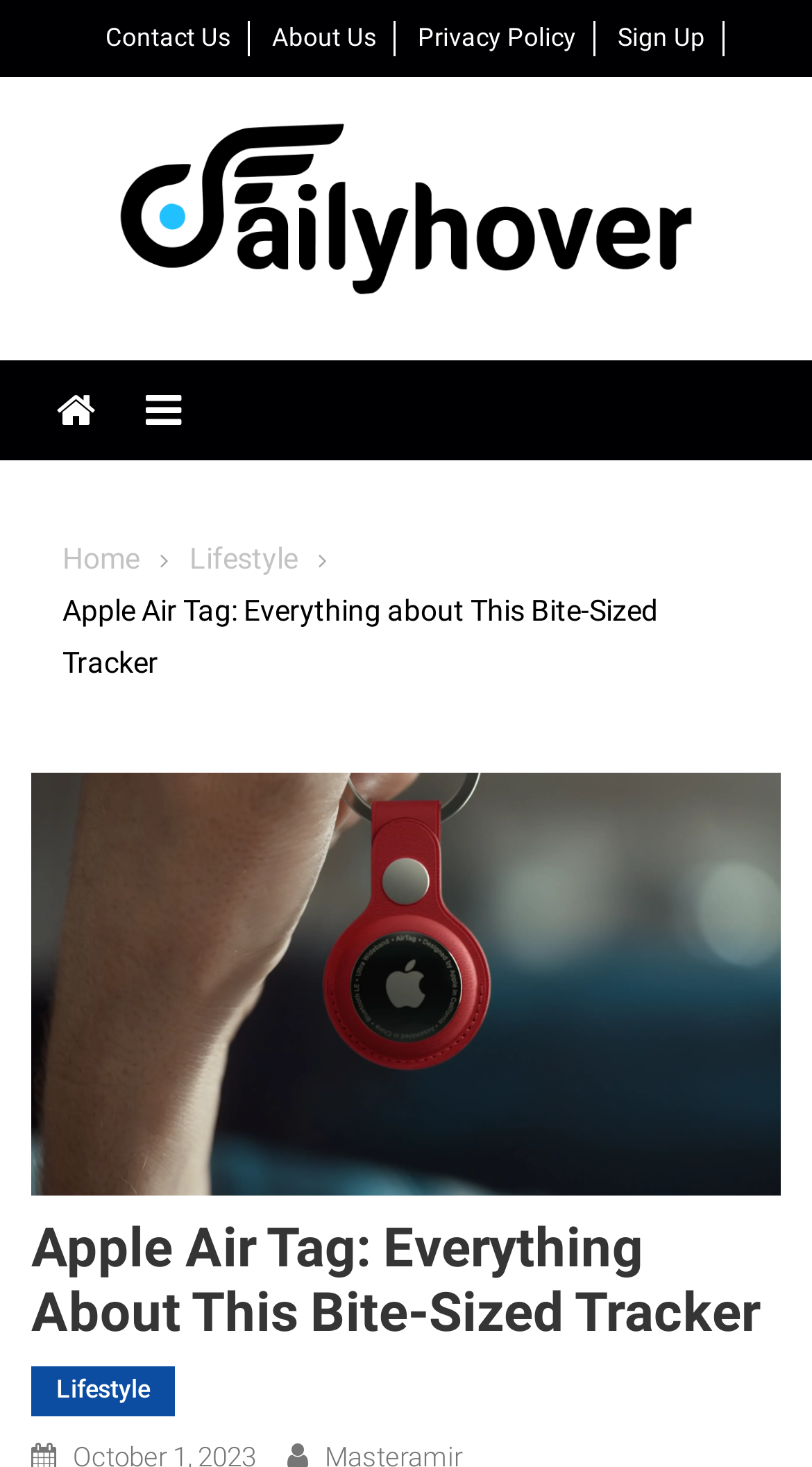Identify the bounding box coordinates of the clickable section necessary to follow the following instruction: "visit about us page". The coordinates should be presented as four float numbers from 0 to 1, i.e., [left, top, right, bottom].

[0.335, 0.016, 0.463, 0.035]